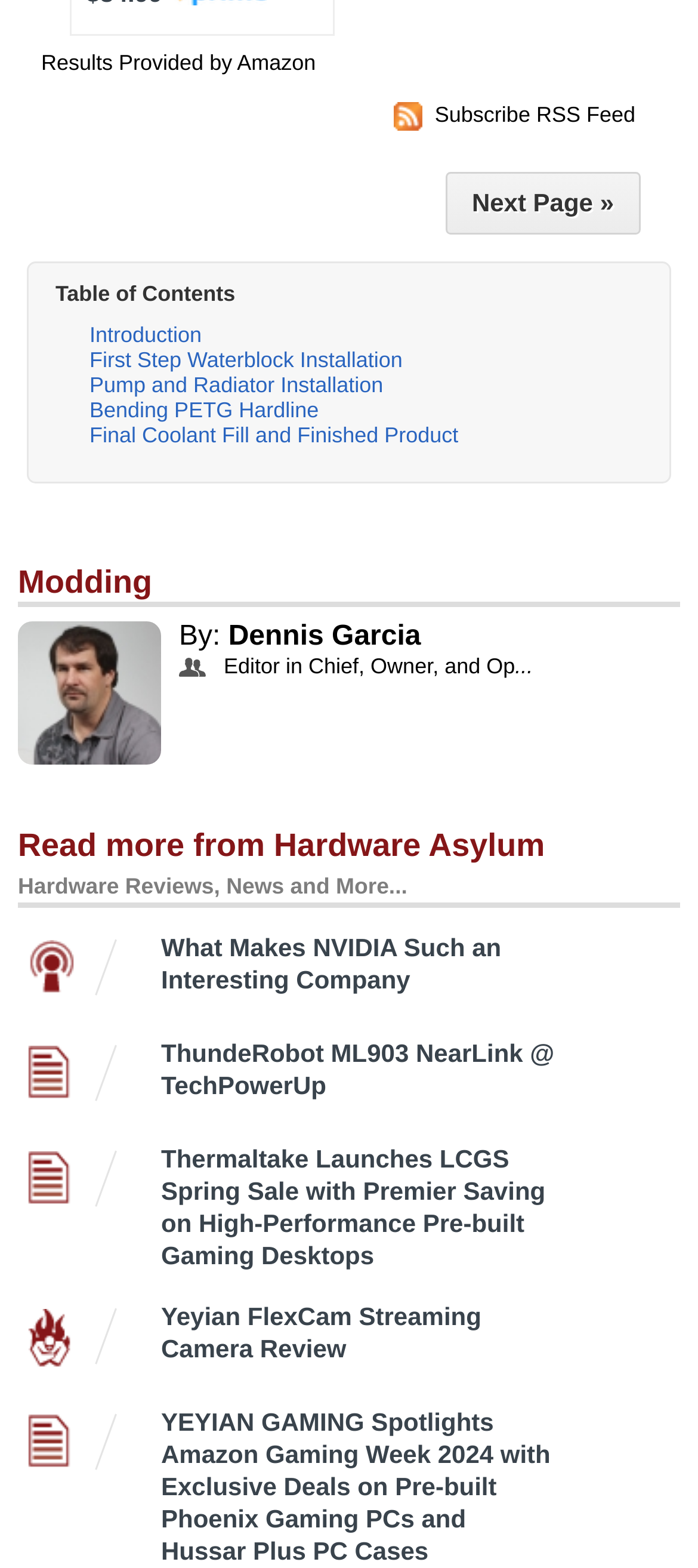Show the bounding box coordinates of the region that should be clicked to follow the instruction: "Check out the Yeyian FlexCam Streaming Camera Review."

[0.231, 0.829, 0.795, 0.87]